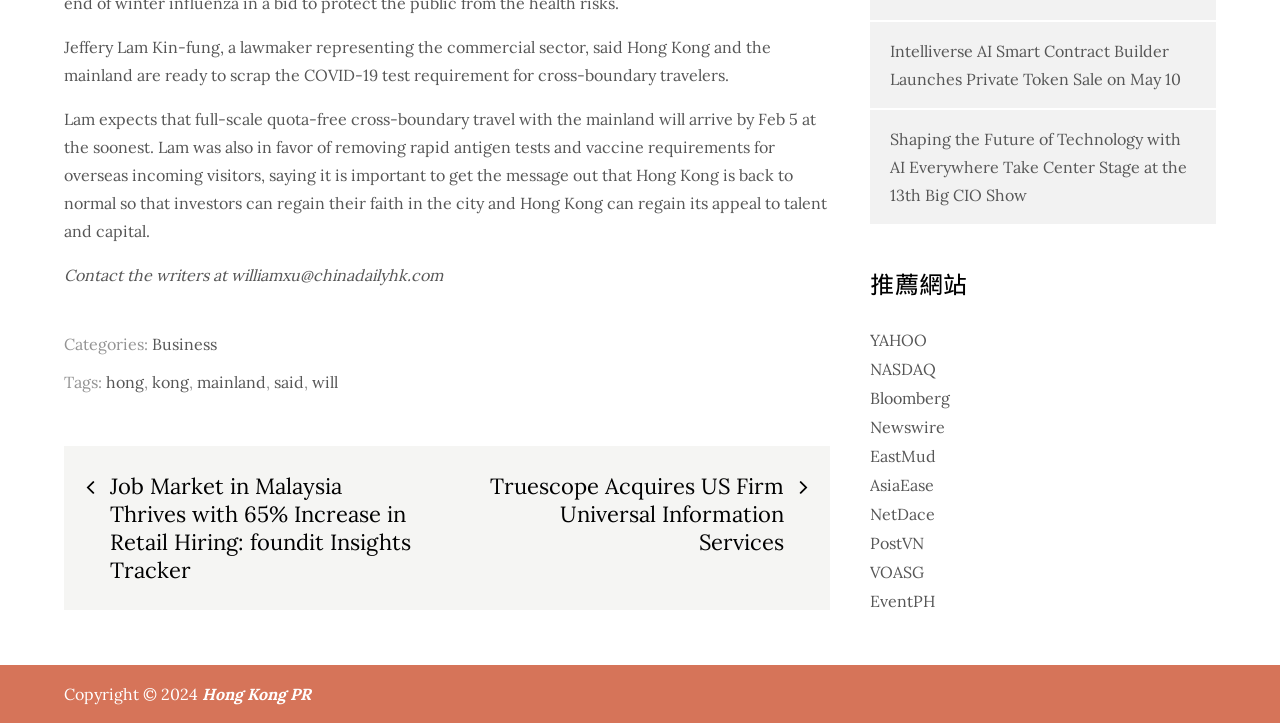Please provide a short answer using a single word or phrase for the question:
What is the email address to contact the writers?

williamxu@chinadailyhk.com